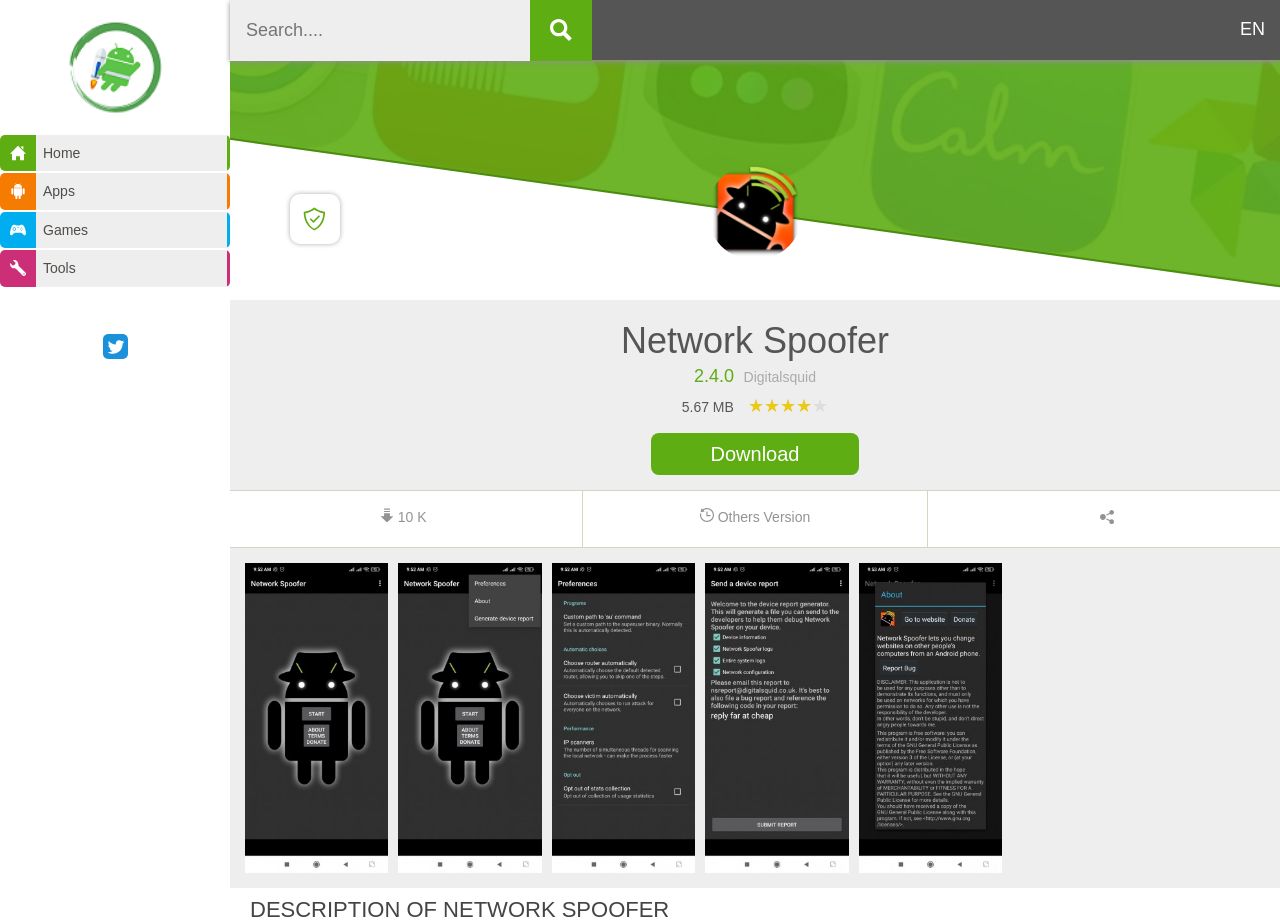Provide a comprehensive description of the webpage.

This webpage is about downloading the Network Spoofer APK for Android. At the top, there is a logo image of APPSGAG.png, accompanied by a smaller image below it. On the top-left corner, there are several navigation links, including "Home", "Apps", "Games", and "Tools", each with a small icon beside it. 

Below the navigation links, there is a search bar with a button on the right side, which has a small magnifying glass icon. On the top-right corner, there is a Twitter link with a small Twitter icon. 

The main content of the webpage is about the Network Spoofer APK. There is a large image of the Network Spoofer APK, accompanied by its version number "2.4.0" and the developer's name "Digitalsquid". Below the image, there are details about the APK, including its size "5.67 MB" and its rating "★★★★★". 

There is a prominent "Download" button in the middle of the page, with a smaller "Others Version" link below it. On the right side of the "Download" button, there is a small image with the text "10 K" beside it. 

At the bottom of the page, there are several large images, each with a link to a different version of the Network Spoofer APK, including "network-spoofer-apk.jpg", "network-spoofer-apk-download.jpg", "network-spoofer-apk-for-android.jpg", "network-spoofer-apk-install.jpg", and "network-spoofer-mod-apk.jpg". 

Finally, there is a heading "DESCRIPTION OF NETWORK SPOOFER" at the very bottom of the page.